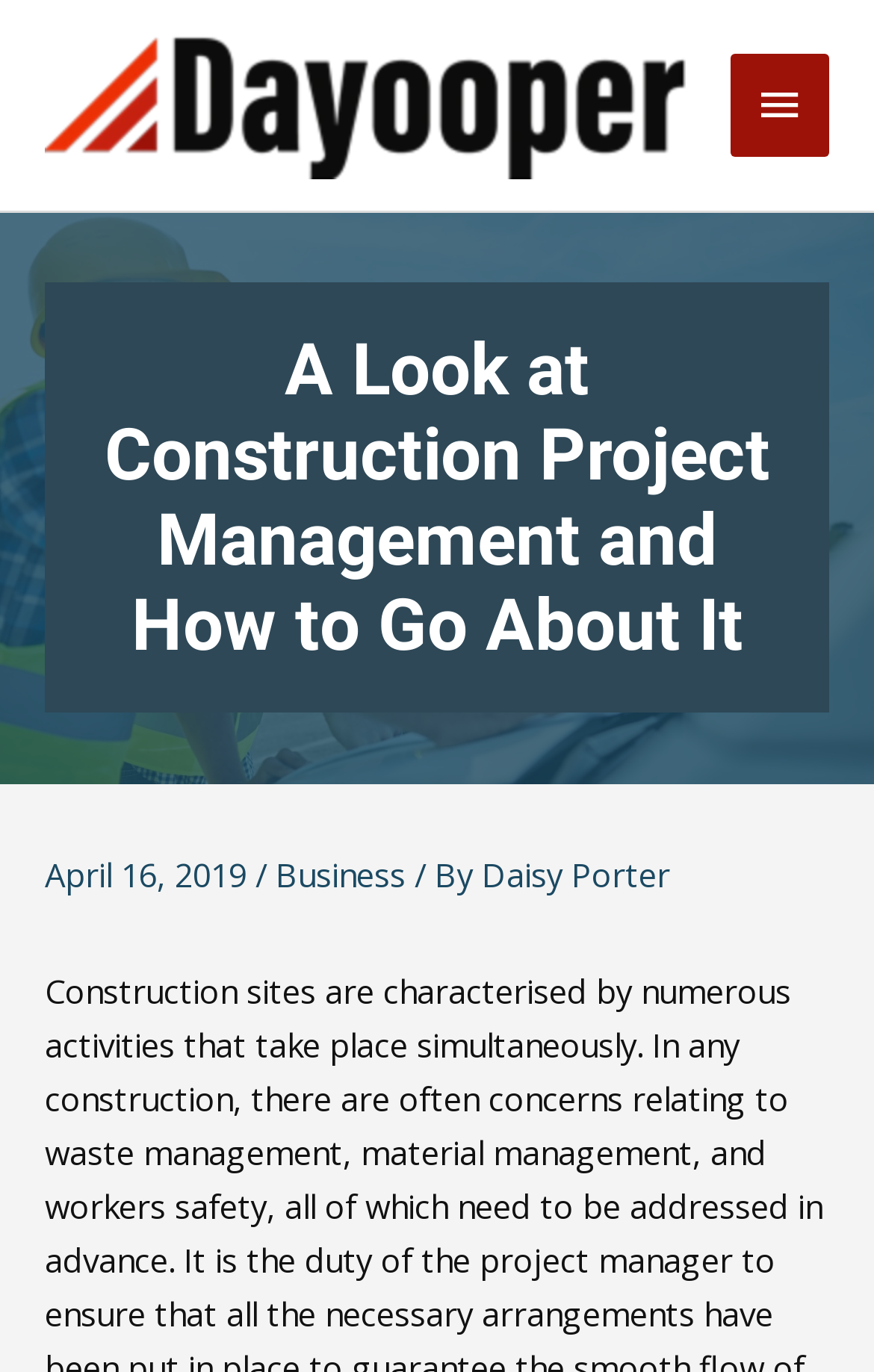Please give a succinct answer to the question in one word or phrase:
What is the date of the article?

April 16, 2019